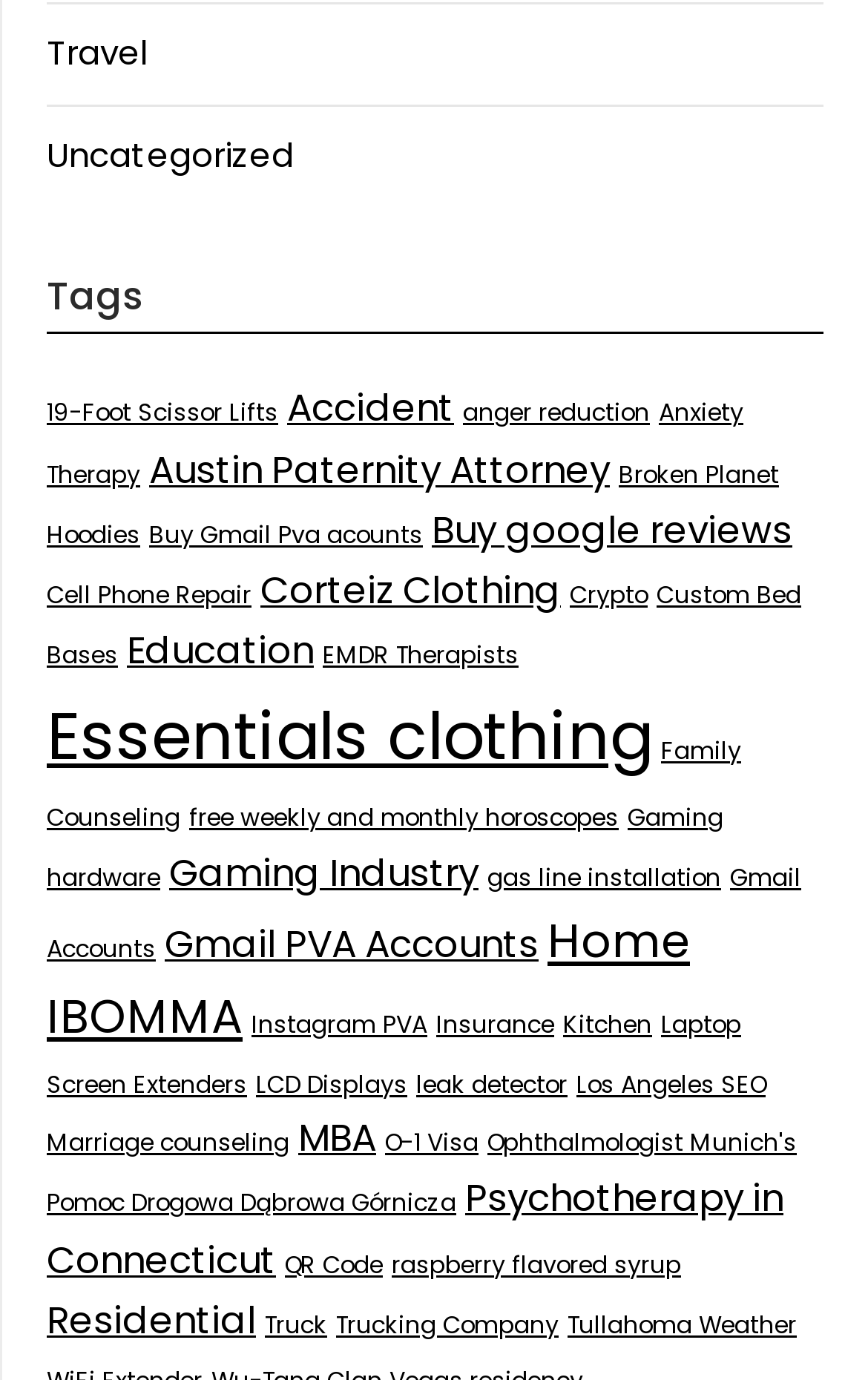Find the bounding box coordinates for the UI element whose description is: "Corteiz Clothing". The coordinates should be four float numbers between 0 and 1, in the format [left, top, right, bottom].

[0.3, 0.408, 0.646, 0.447]